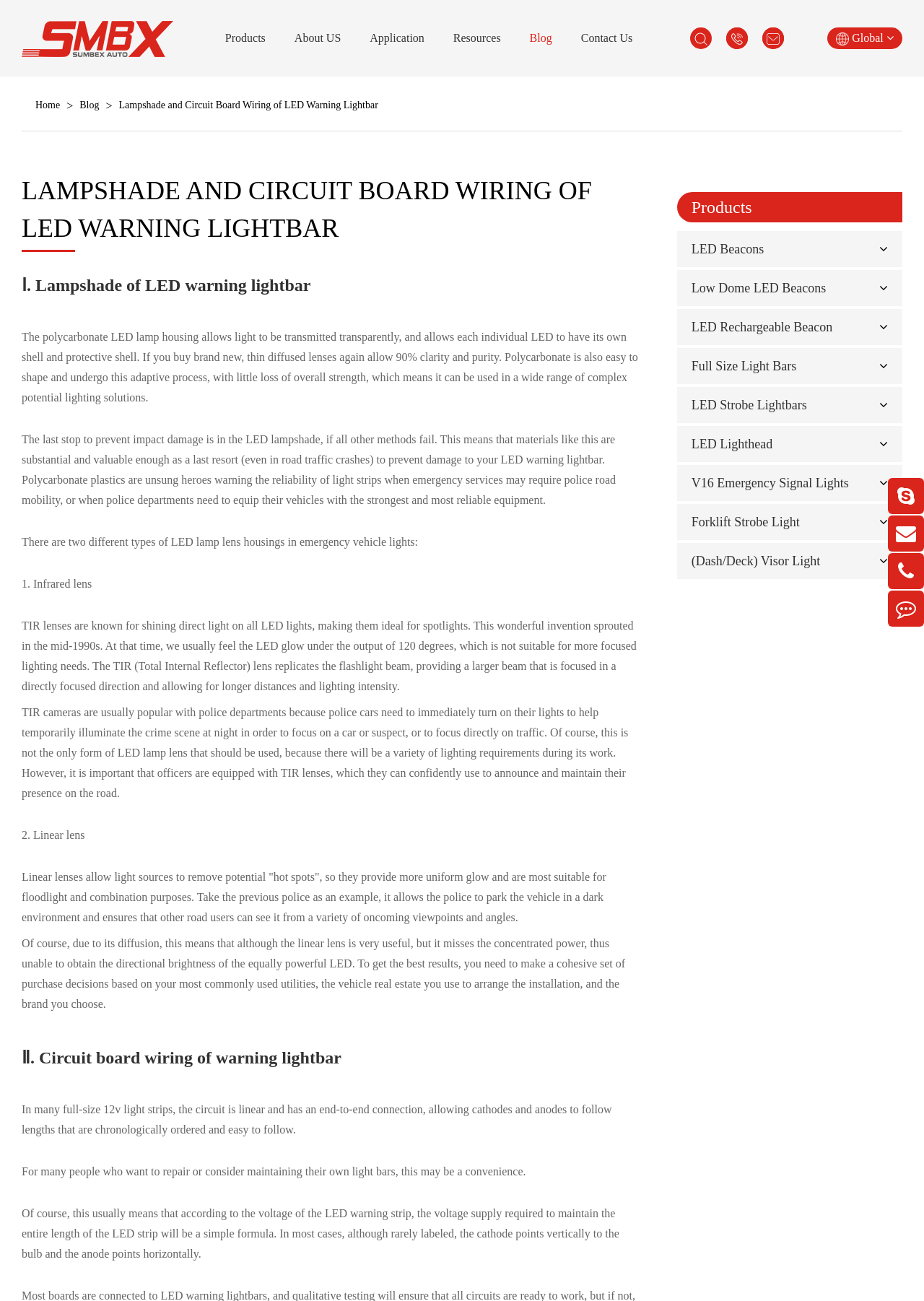Locate the bounding box coordinates of the UI element described by: "LED Lighthead". Provide the coordinates as four float numbers between 0 and 1, formatted as [left, top, right, bottom].

[0.325, 0.189, 0.403, 0.199]